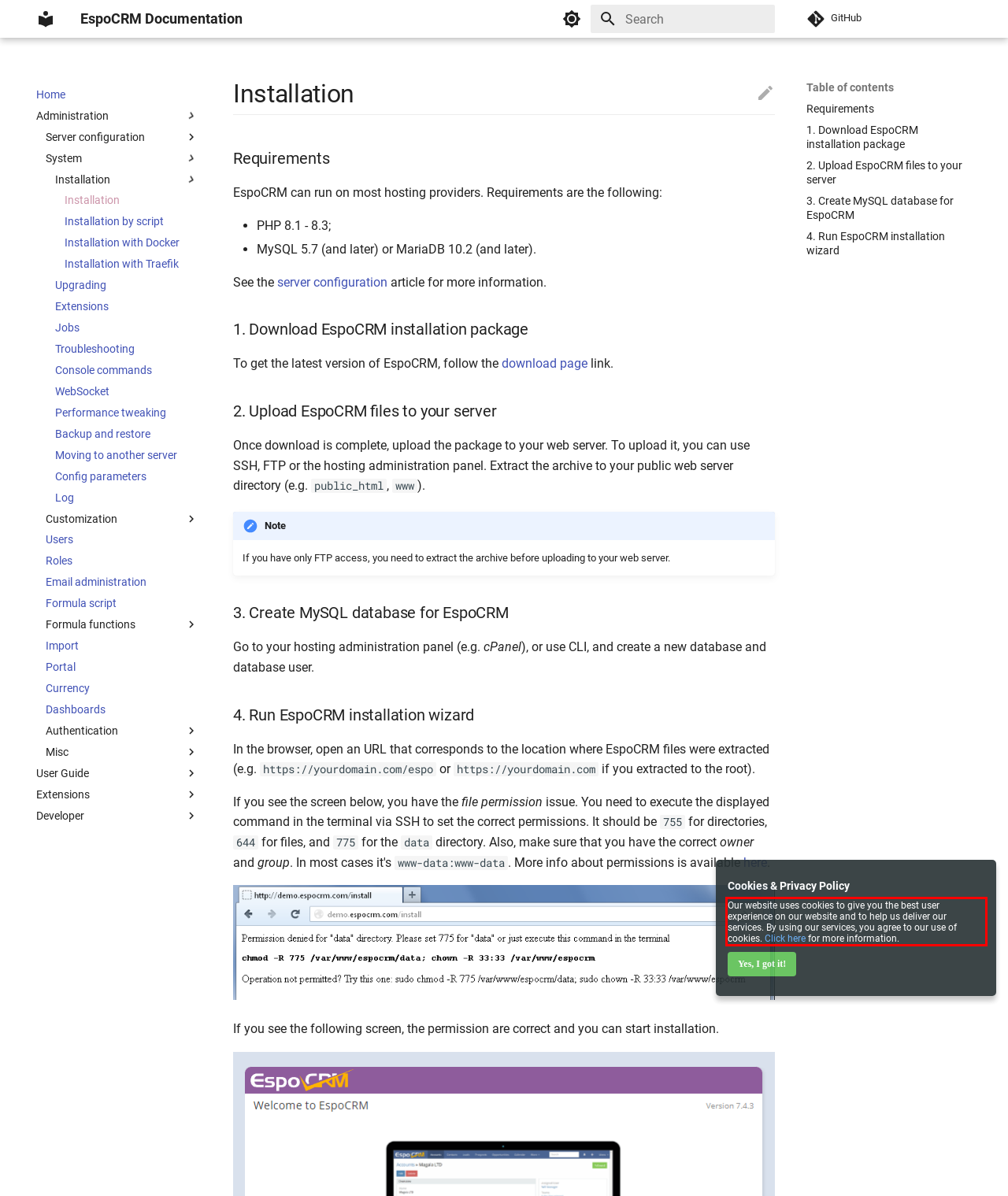Observe the screenshot of the webpage that includes a red rectangle bounding box. Conduct OCR on the content inside this red bounding box and generate the text.

Our website uses cookies to give you the best user experience on our website and to help us deliver our services. By using our services, you agree to our use of cookies. Click here for more information.